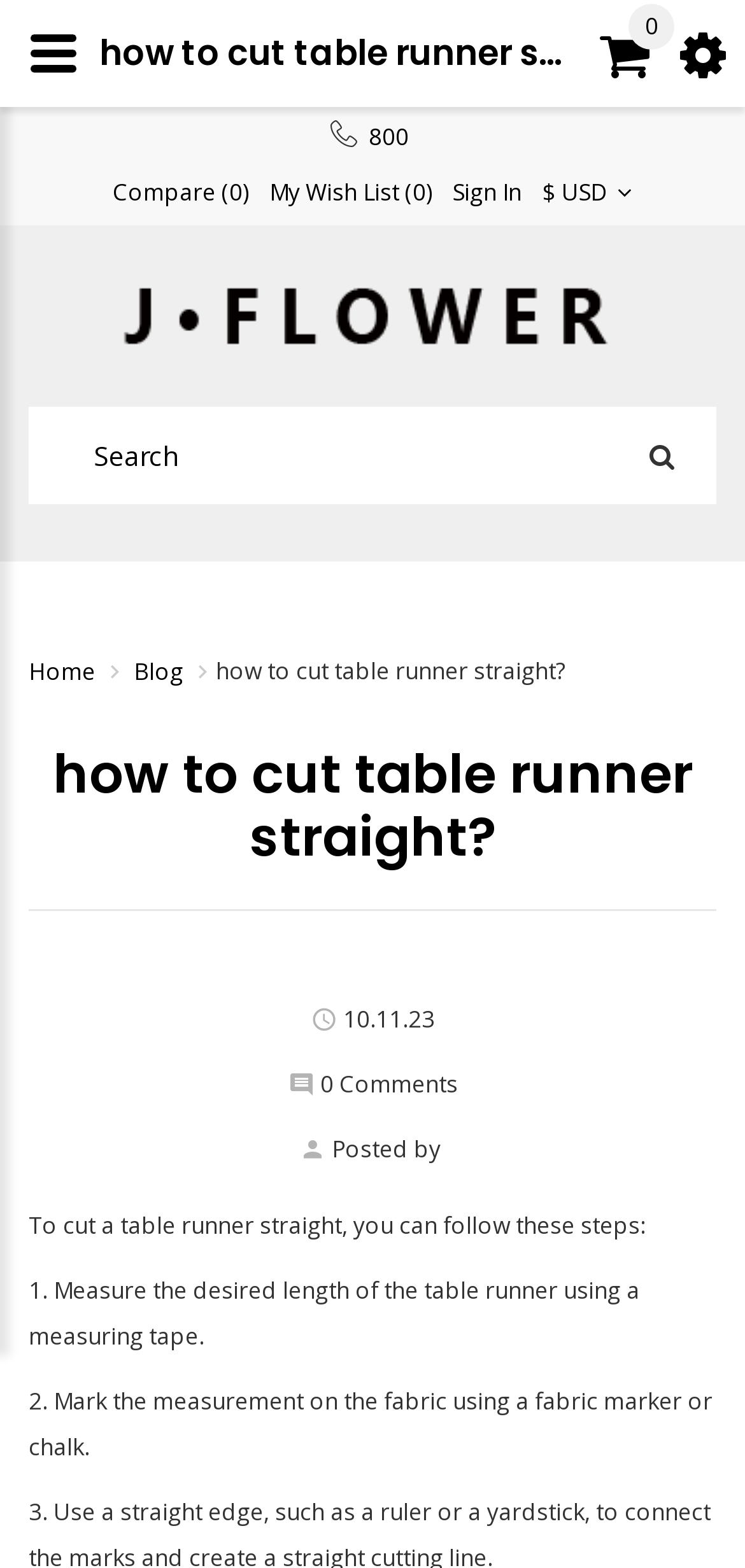Provide a one-word or brief phrase answer to the question:
What is the first step in cutting a table runner straight?

Measure the desired length